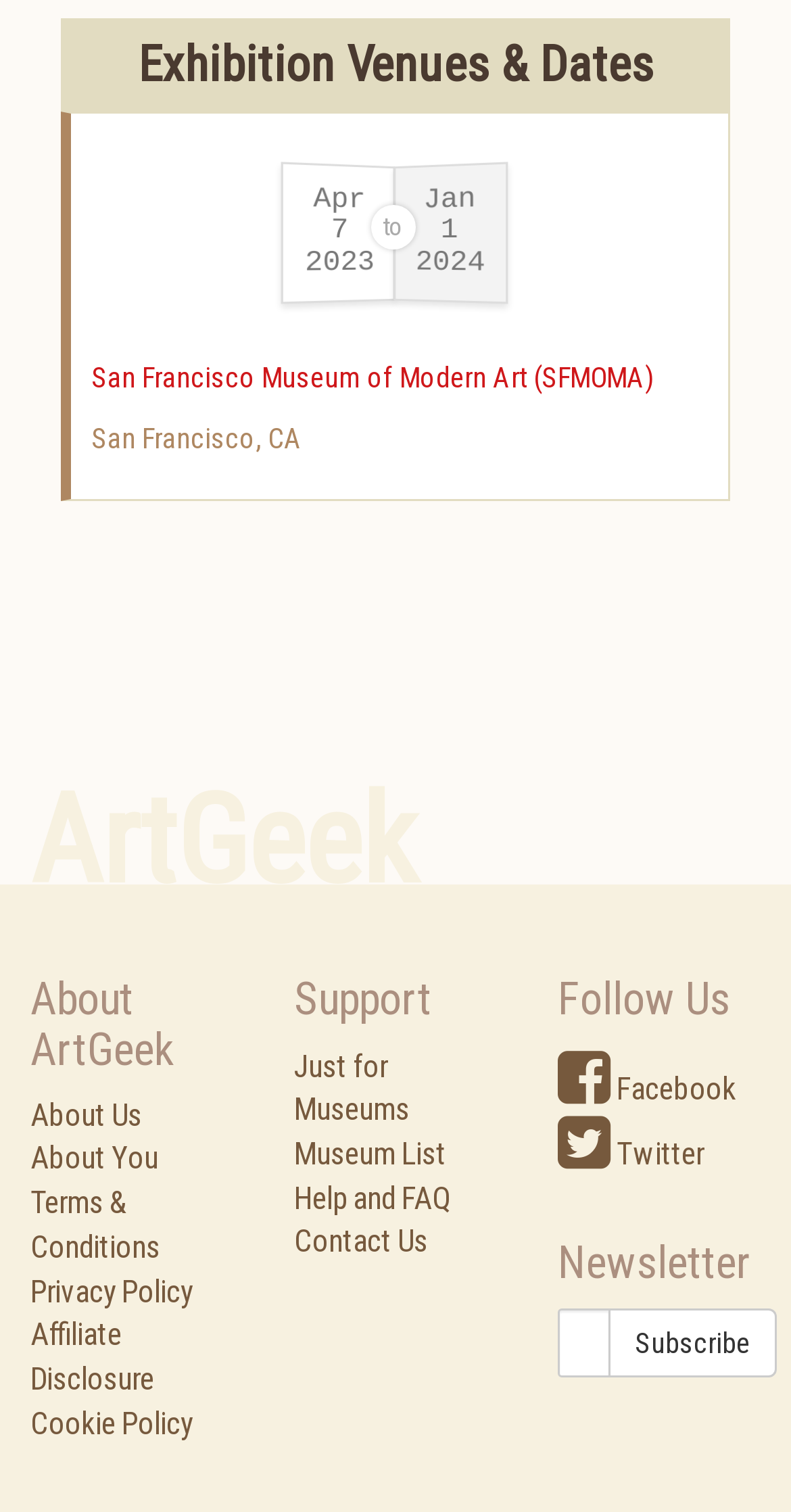Give a concise answer using only one word or phrase for this question:
Where is the San Francisco Museum of Modern Art located?

CA